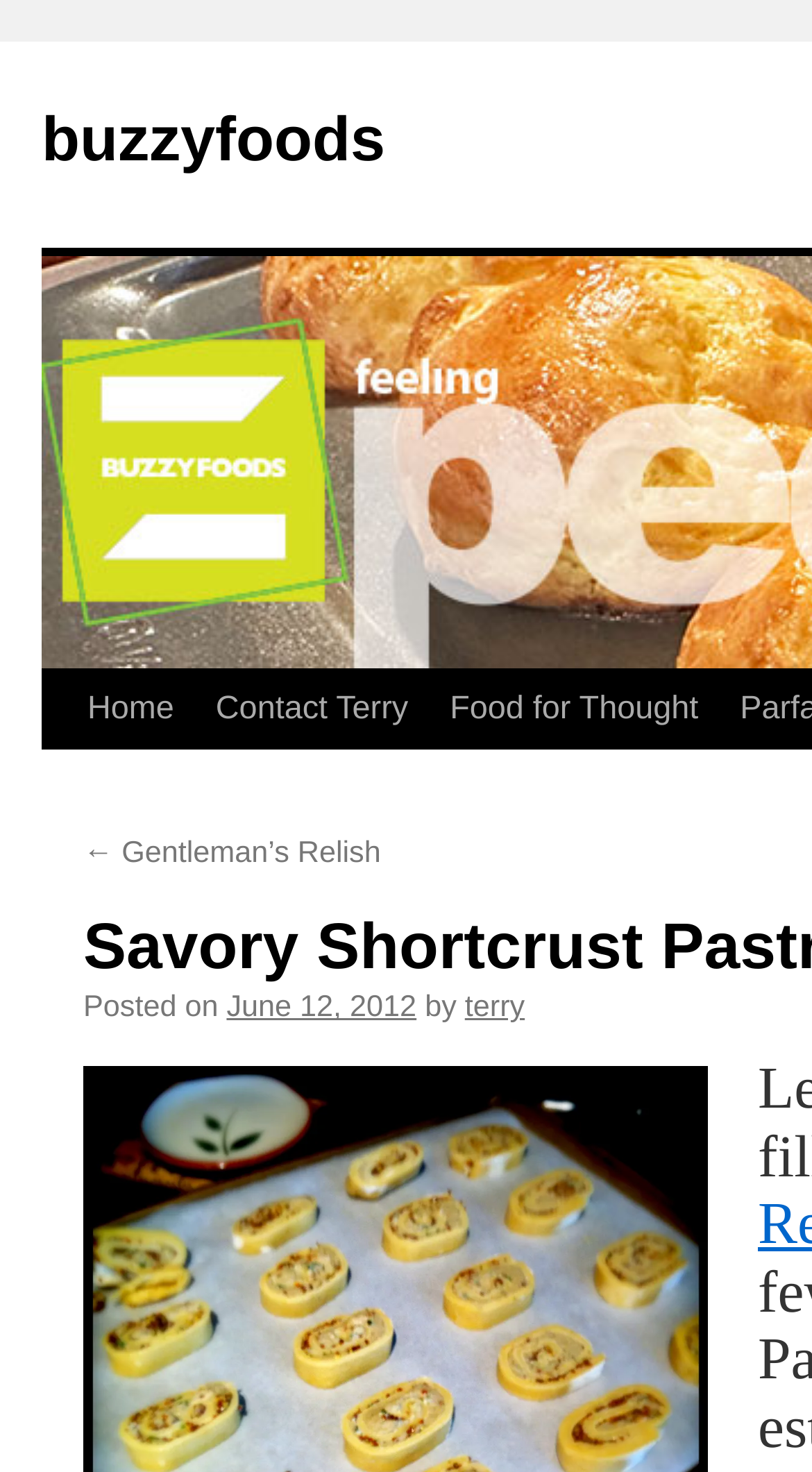Identify the bounding box coordinates of the section that should be clicked to achieve the task described: "view posts by terry".

[0.572, 0.674, 0.646, 0.696]